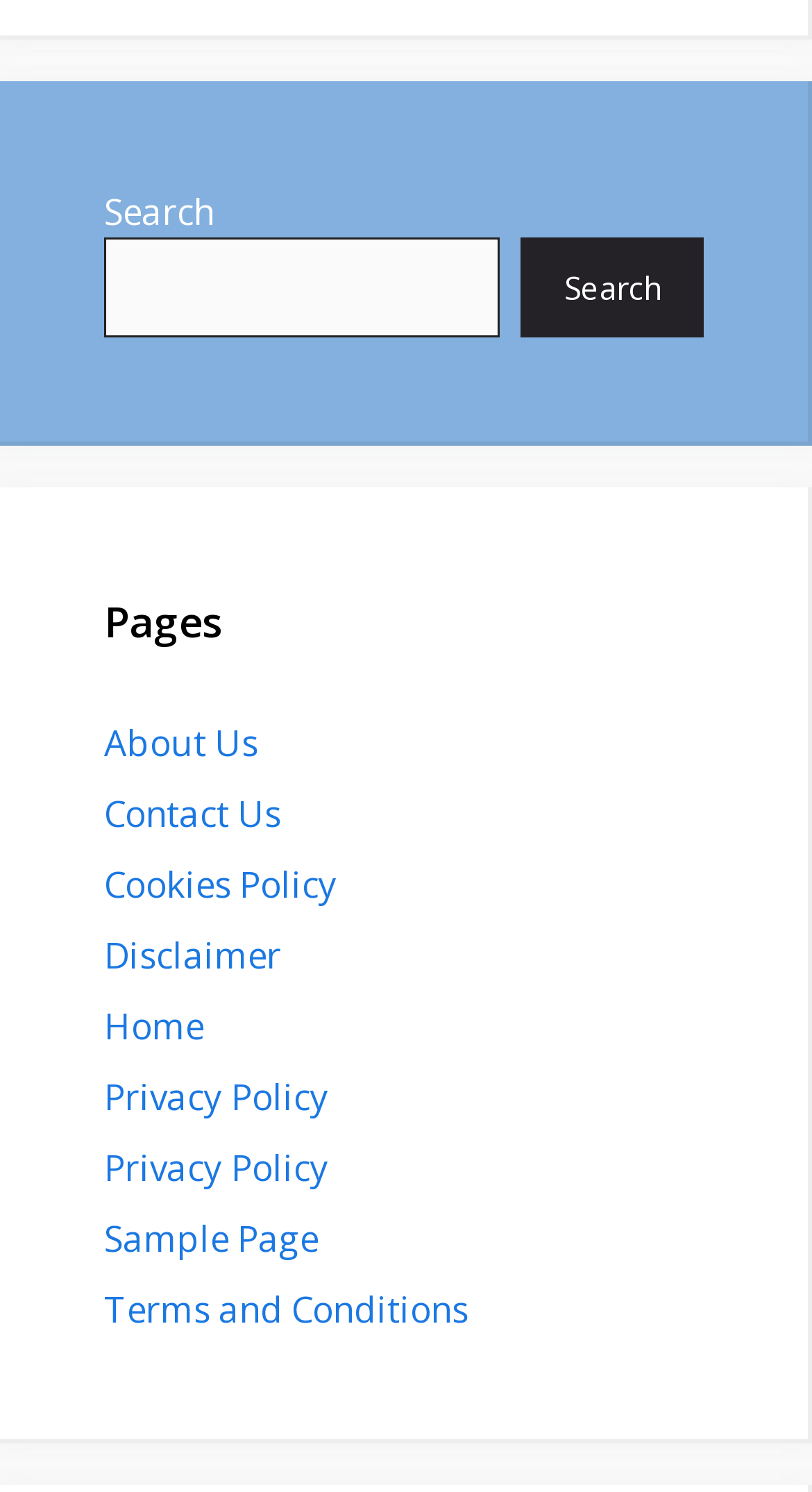Please mark the clickable region by giving the bounding box coordinates needed to complete this instruction: "Like the post".

None